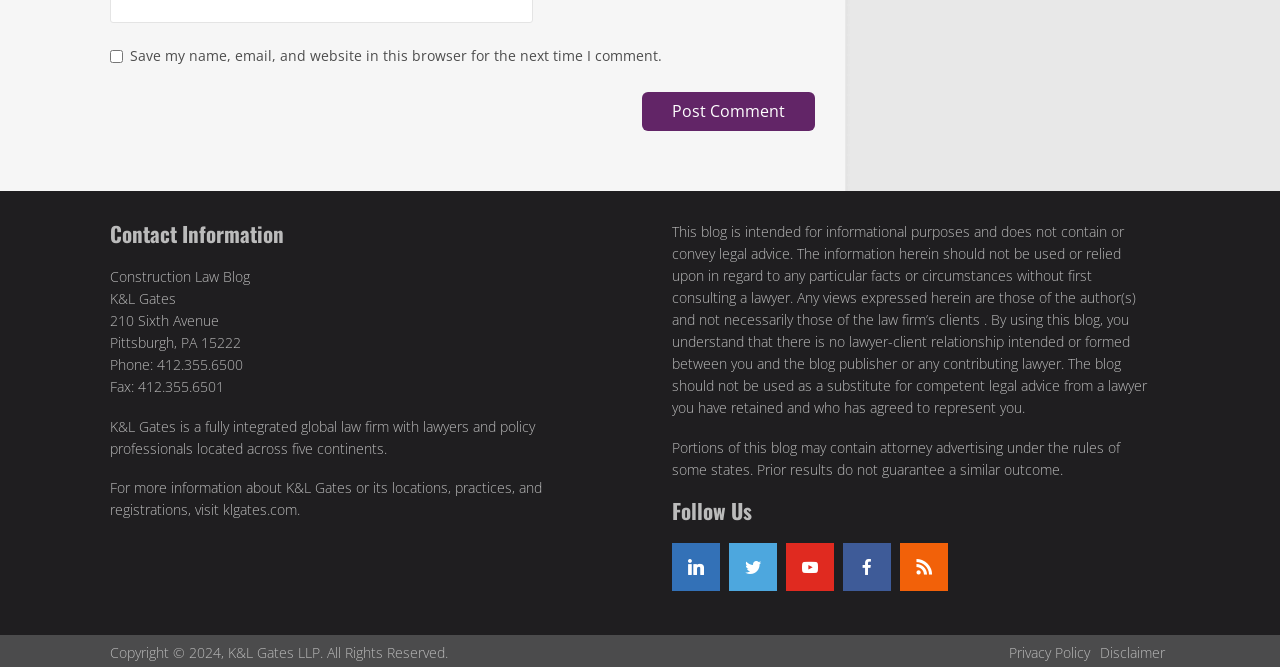What is the name of the law firm?
From the screenshot, supply a one-word or short-phrase answer.

K&L Gates